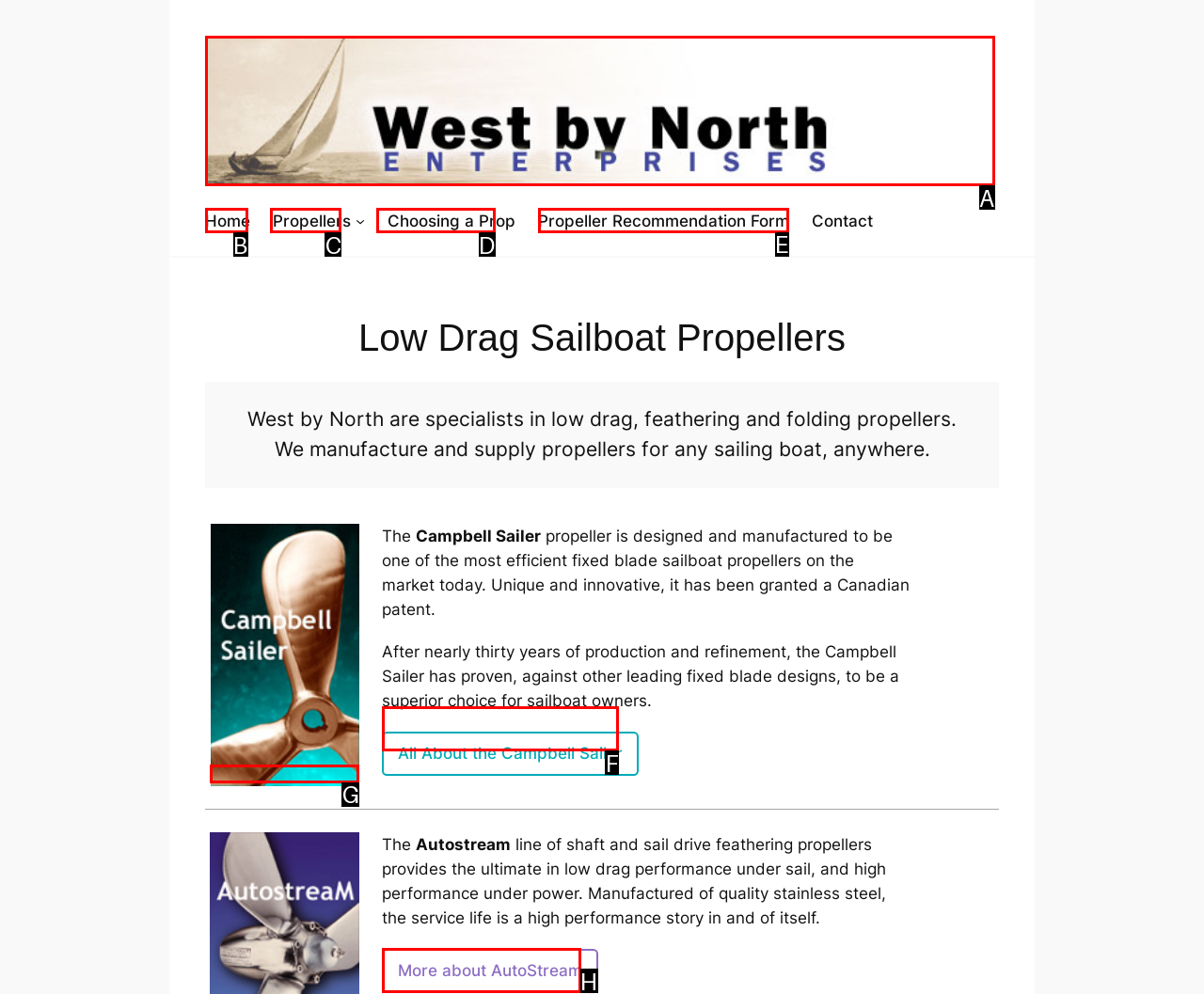For the given instruction: View the Propeller Recommendation Form, determine which boxed UI element should be clicked. Answer with the letter of the corresponding option directly.

E